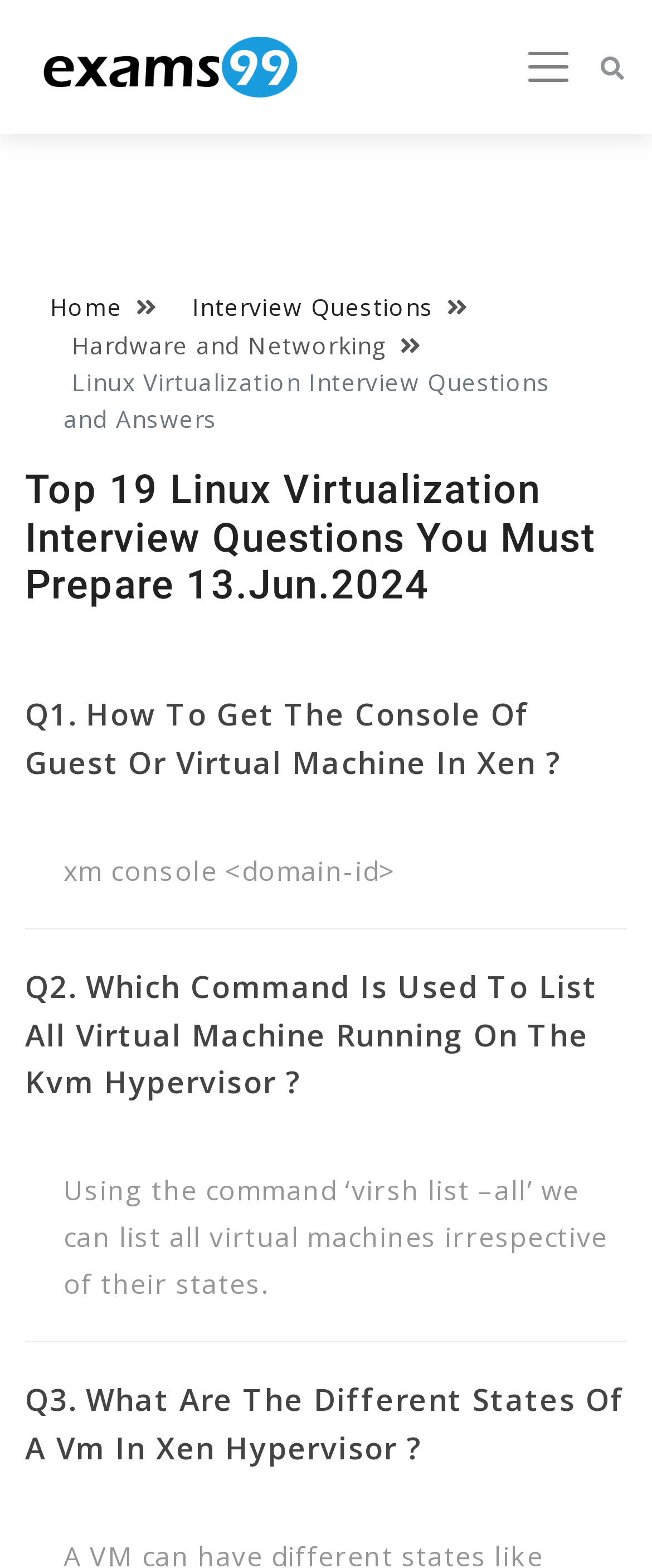What is the current page about?
Please respond to the question with as much detail as possible.

The current page is about Linux Virtualization Interview Questions, as indicated by the breadcrumb navigation and the heading 'Top 19 Linux Virtualization Interview Questions You Must Prepare 13.Jun.2024'.